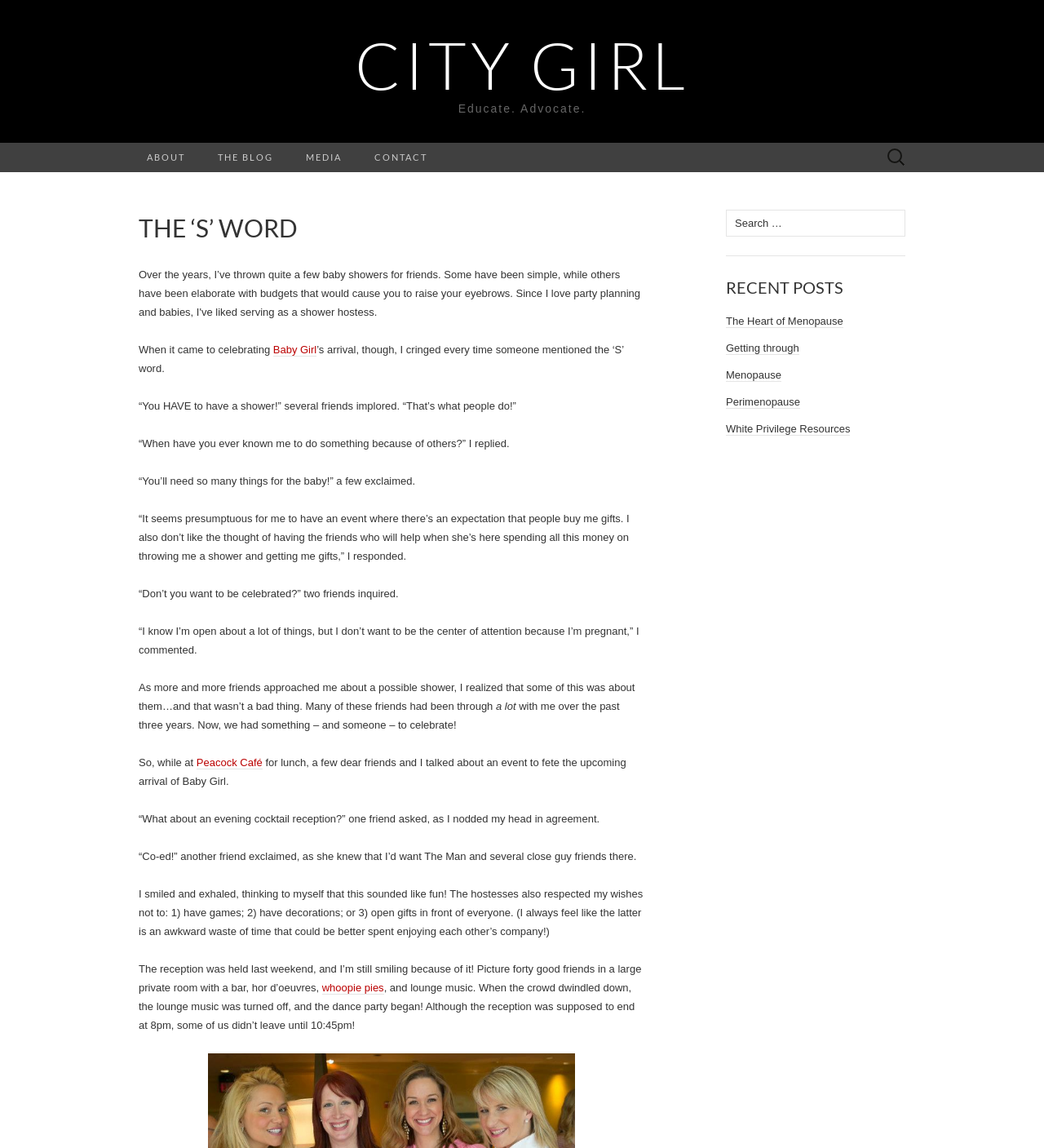Where did the author have lunch with friends?
Answer the question with a thorough and detailed explanation.

The author had lunch with friends at Peacock Café, which is mentioned in the text as the location where they discussed having an evening cocktail reception to celebrate the upcoming arrival of Baby Girl.